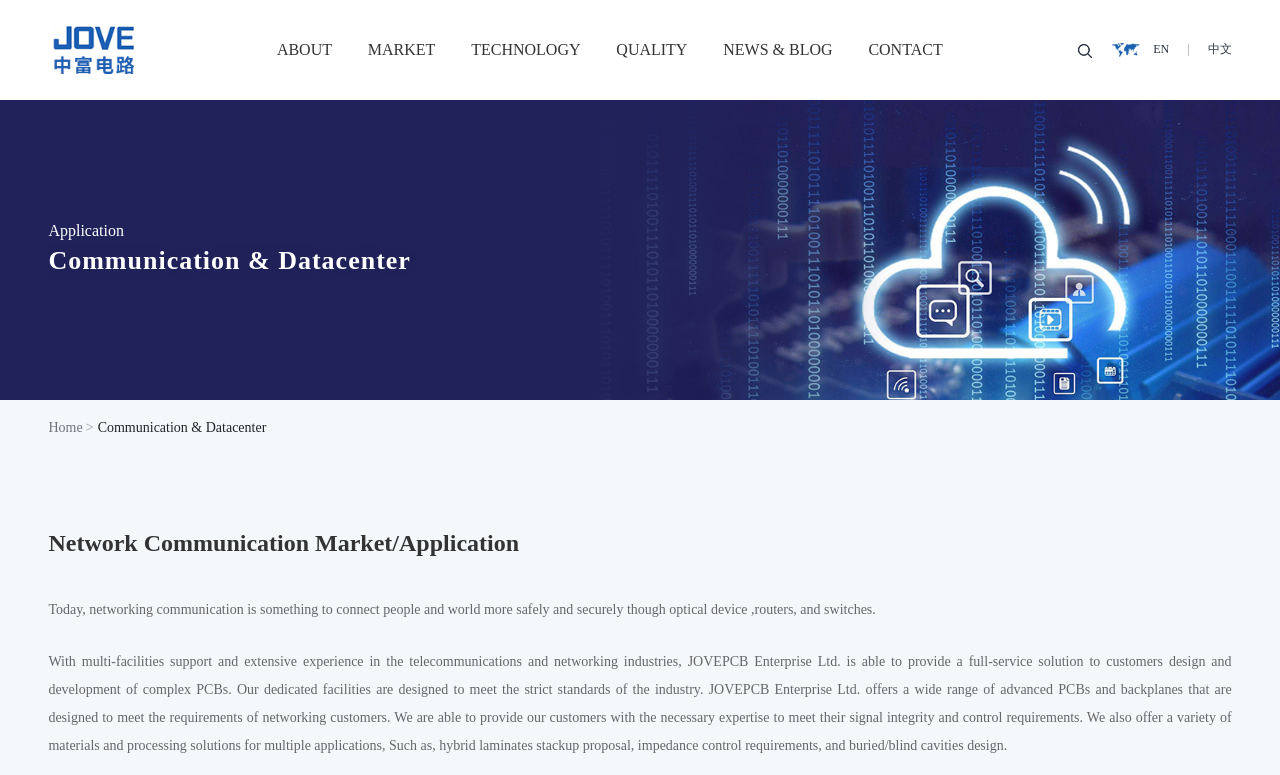Based on the image, provide a detailed response to the question:
What languages are supported?

The webpage supports two languages, English and Chinese, which are identified by the link elements 'EN' and '中文' respectively.